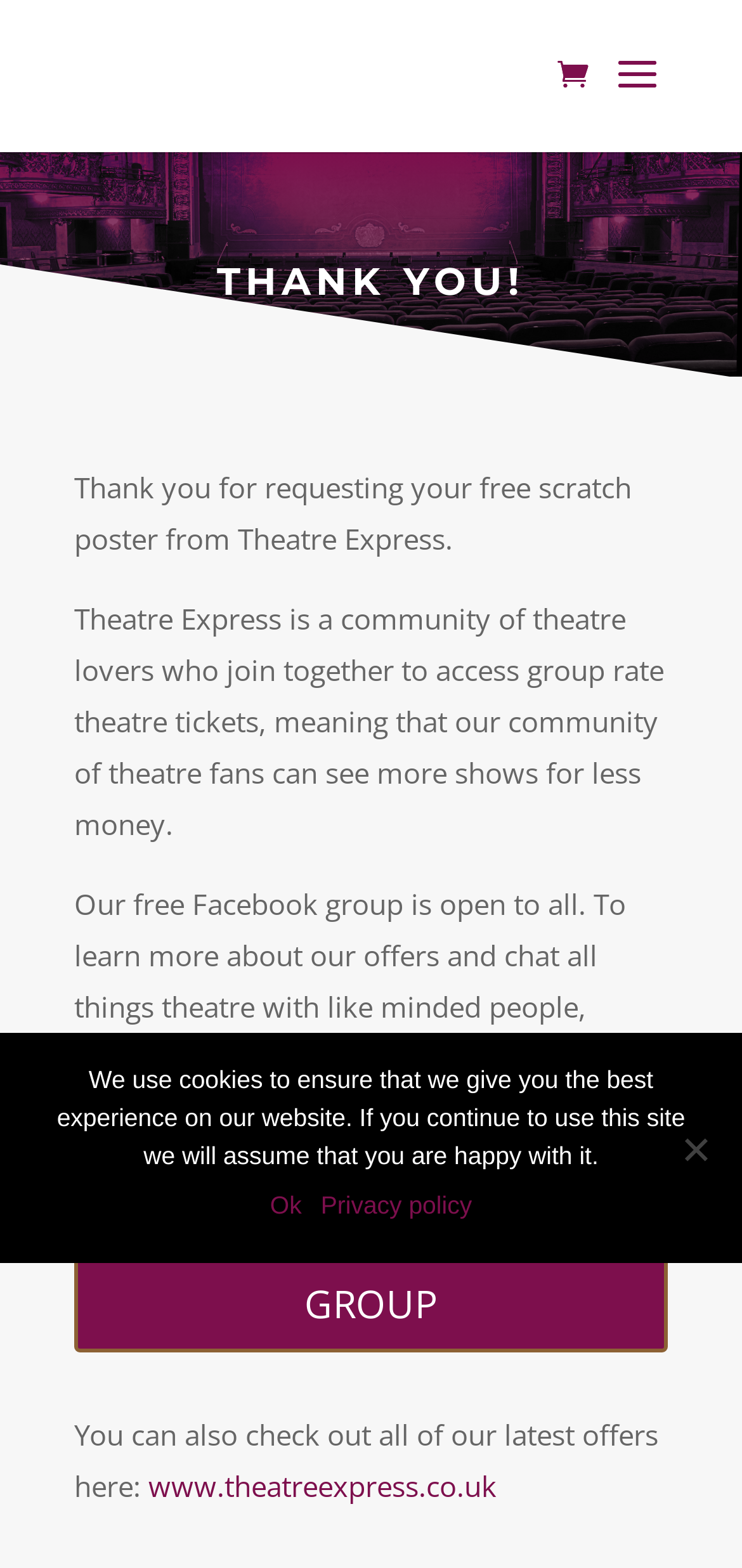Give a detailed account of the webpage, highlighting key information.

The webpage is a thank-you page from Theatre Express, with a prominent heading "THANK YOU!" at the top center. Below the heading, there is a paragraph of text expressing gratitude for requesting a free scratch poster. 

To the top right, there is a small icon represented by "\ue07a". 

Following the gratitude message, there is a brief description of Theatre Express, a community of theatre lovers who access group rate theatre tickets. 

Below this description, there is another paragraph of text inviting users to join their free Facebook group to learn more about their offers and discuss theatre with like-minded people. 

A "JOIN OUR FACEBOOK GROUP" button is positioned below this invitation, at the bottom center of the page. 

Further down, there is a sentence suggesting users to check out their latest offers, with a link to their website, www.theatreexpress.co.uk, placed below it. 

At the bottom of the page, there is a cookie notice dialog with a message explaining their cookie policy. The dialog has an "Ok" button and a link to their privacy policy. There is also a "No" button at the bottom right corner of the dialog.